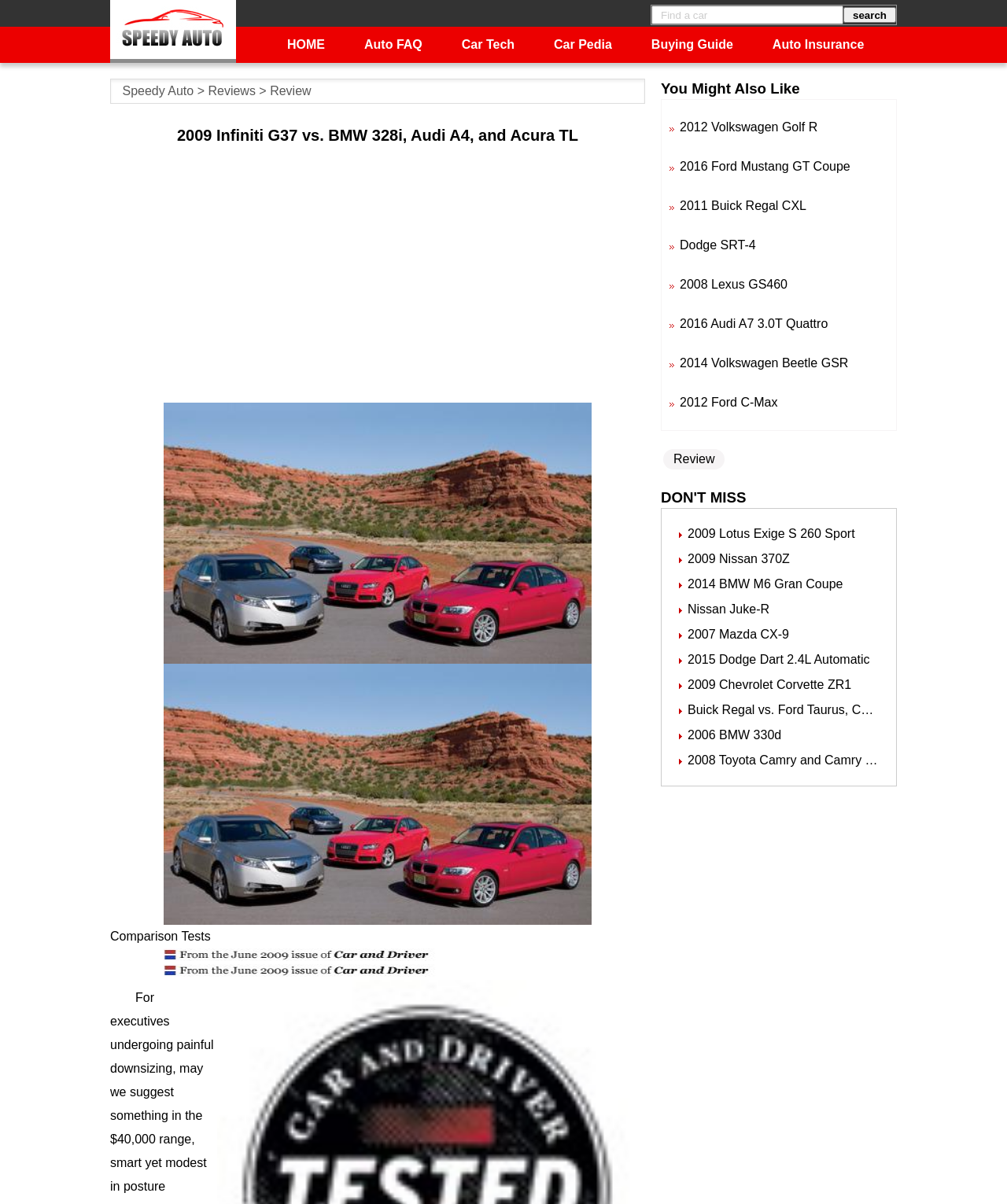Please provide a comprehensive answer to the question below using the information from the image: What is the car model being compared?

The car model being compared is 2009 Infiniti G37, which can be inferred from the heading '2009 Infiniti G37 vs. BMW 328i, Audi A4, and Acura TL' on the webpage.